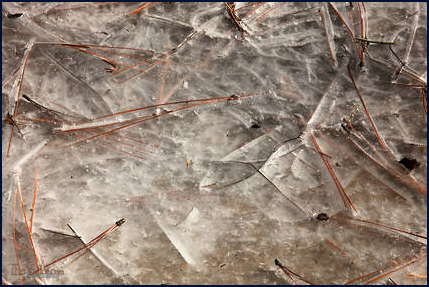Utilize the details in the image to give a detailed response to the question: What is the primary subject of the image?

The caption describes the image as capturing the 'intricate beauty of a frozen surface layered with pine needles', indicating that the primary subject of the image is the frozen surface itself.